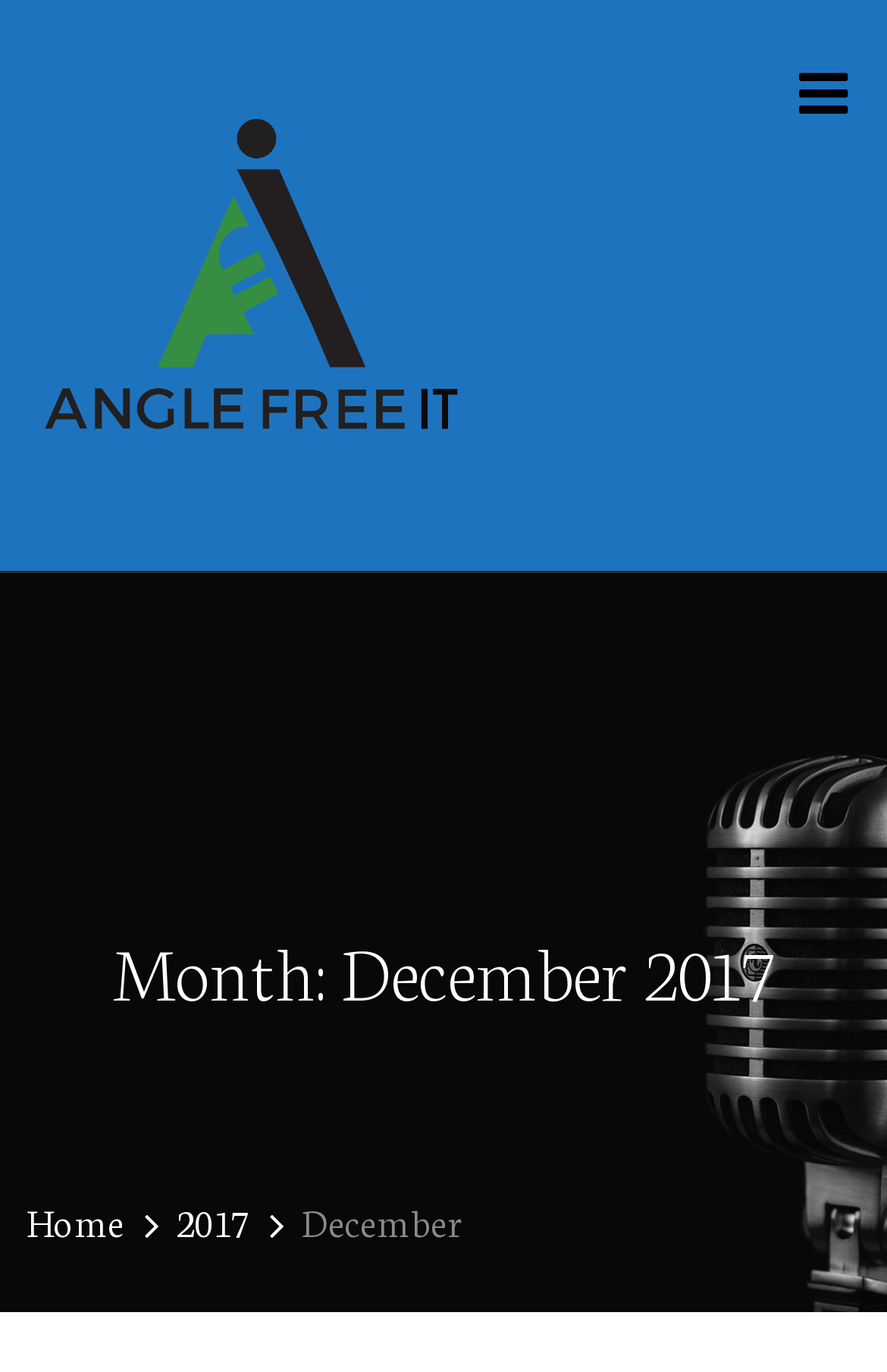What is the year mentioned on the webpage?
Refer to the image and provide a one-word or short phrase answer.

2017